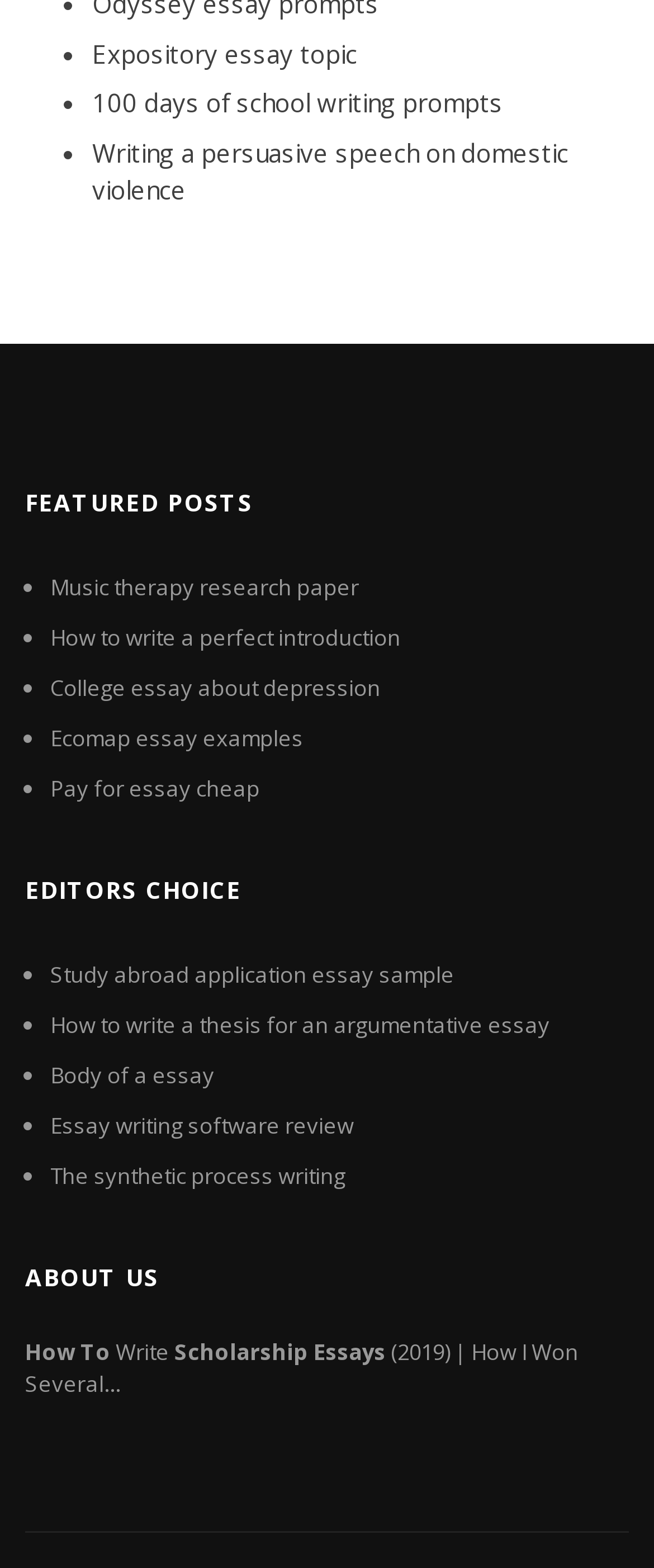Please analyze the image and give a detailed answer to the question:
How many sections are there on this webpage?

I identified three main sections on the webpage: 'FEATURED POSTS', 'EDITORS CHOICE', and 'ABOUT US'.